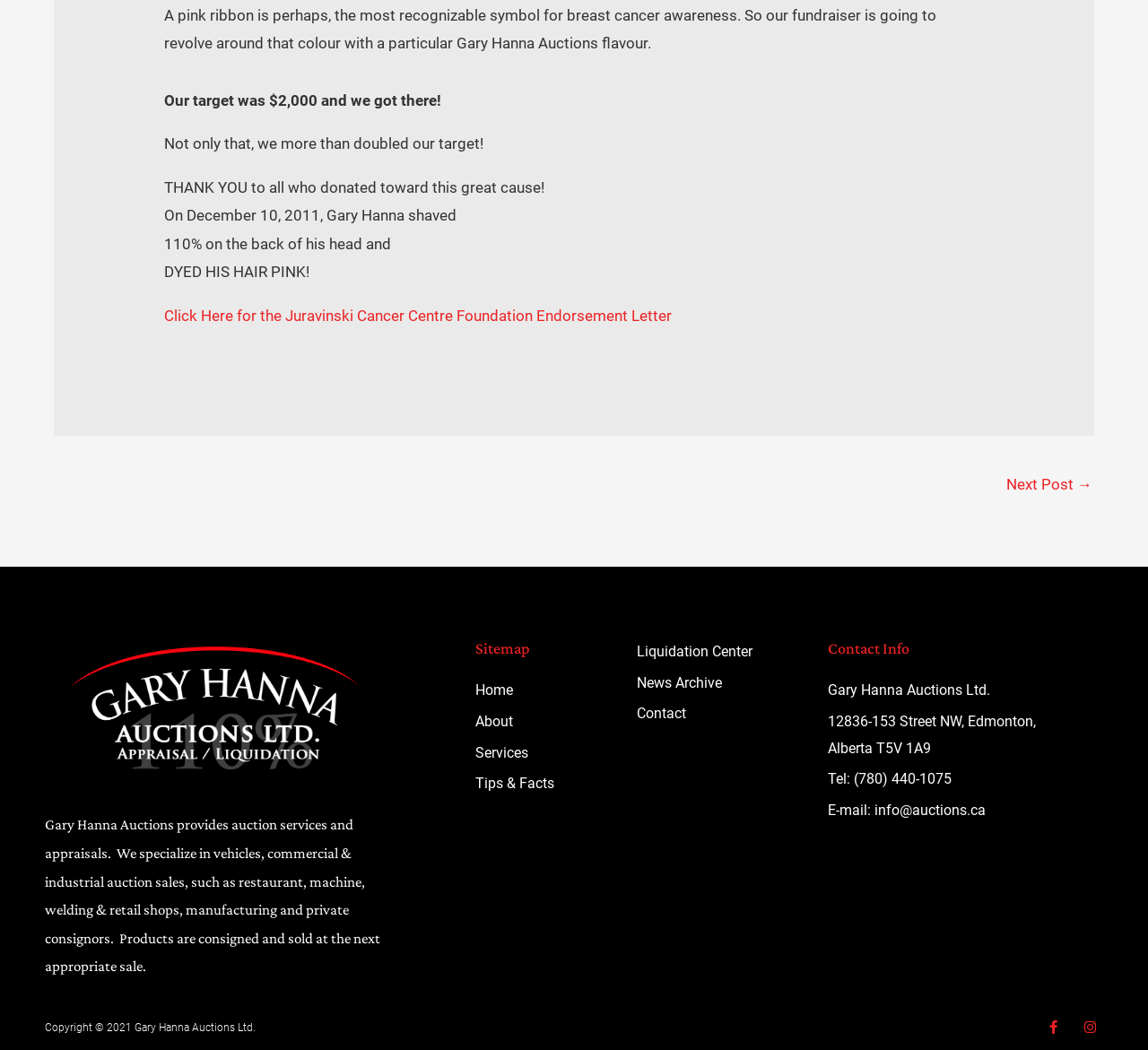Pinpoint the bounding box coordinates of the clickable area needed to execute the instruction: "Visit the home page". The coordinates should be specified as four float numbers between 0 and 1, i.e., [left, top, right, bottom].

[0.414, 0.645, 0.539, 0.67]